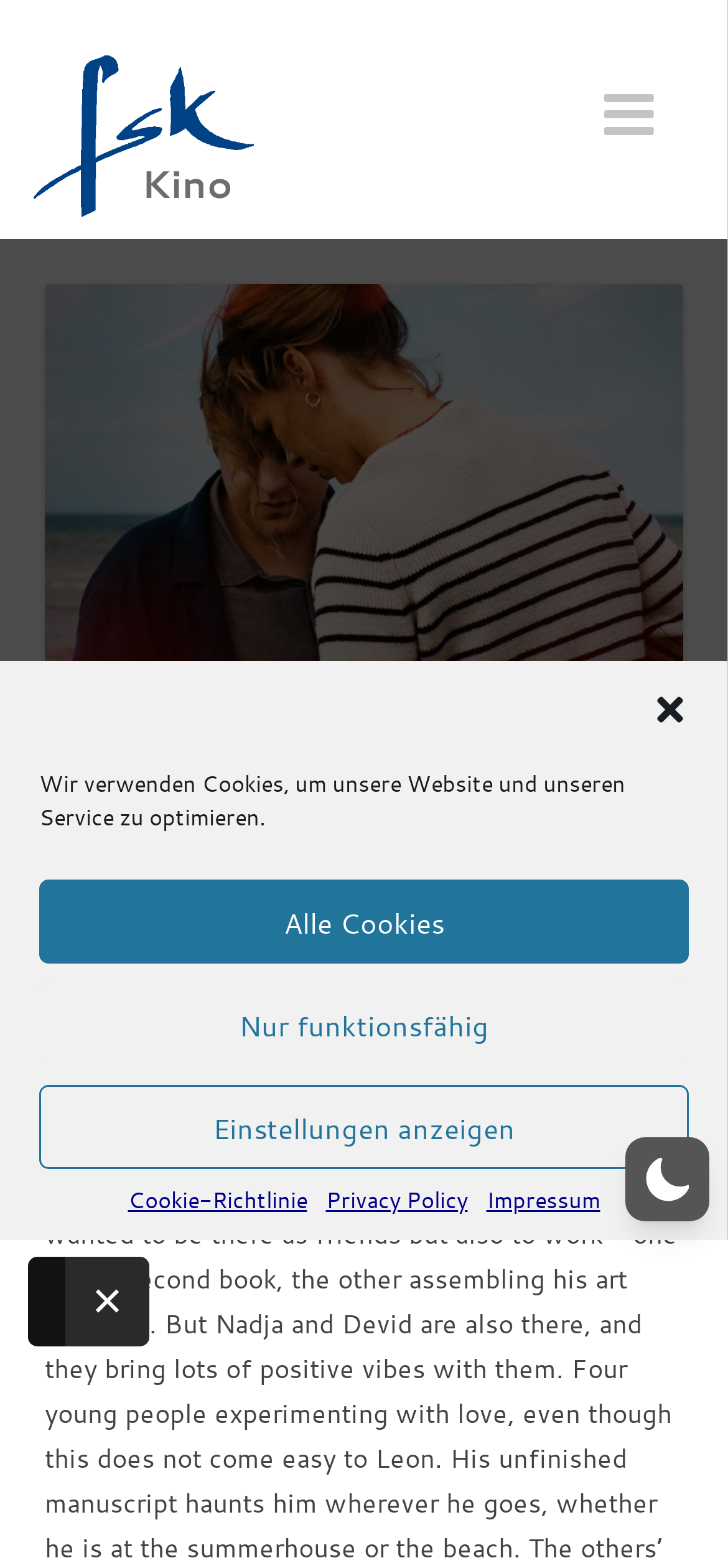Give a succinct answer to this question in a single word or phrase: 
What is the name of the director?

Christian Petzold